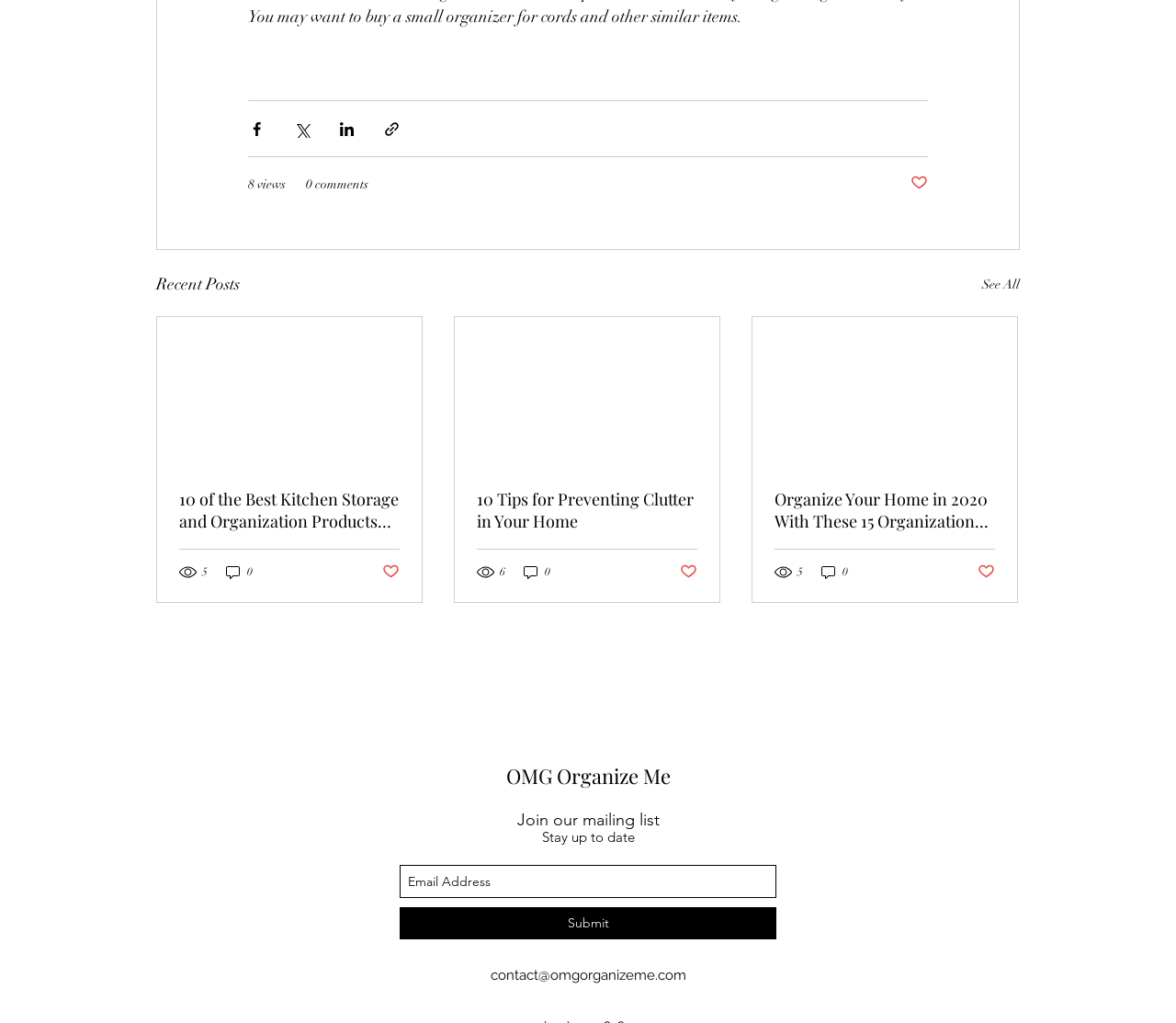Please determine the bounding box coordinates of the element to click on in order to accomplish the following task: "Read the article about kitchen storage and organization products". Ensure the coordinates are four float numbers ranging from 0 to 1, i.e., [left, top, right, bottom].

[0.152, 0.477, 0.34, 0.52]